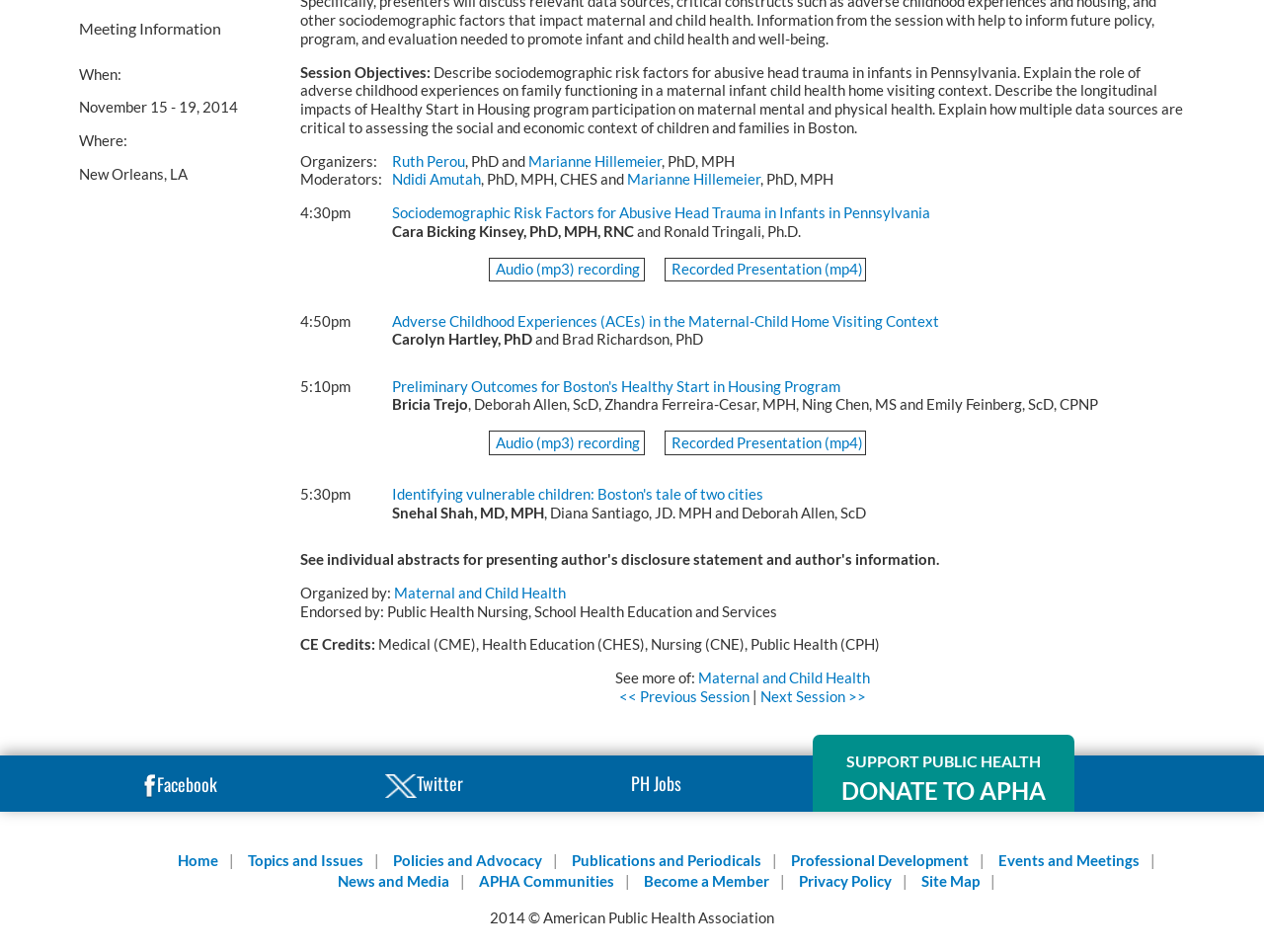Locate the bounding box for the described UI element: "Become a Member". Ensure the coordinates are four float numbers between 0 and 1, formatted as [left, top, right, bottom].

[0.509, 0.916, 0.608, 0.936]